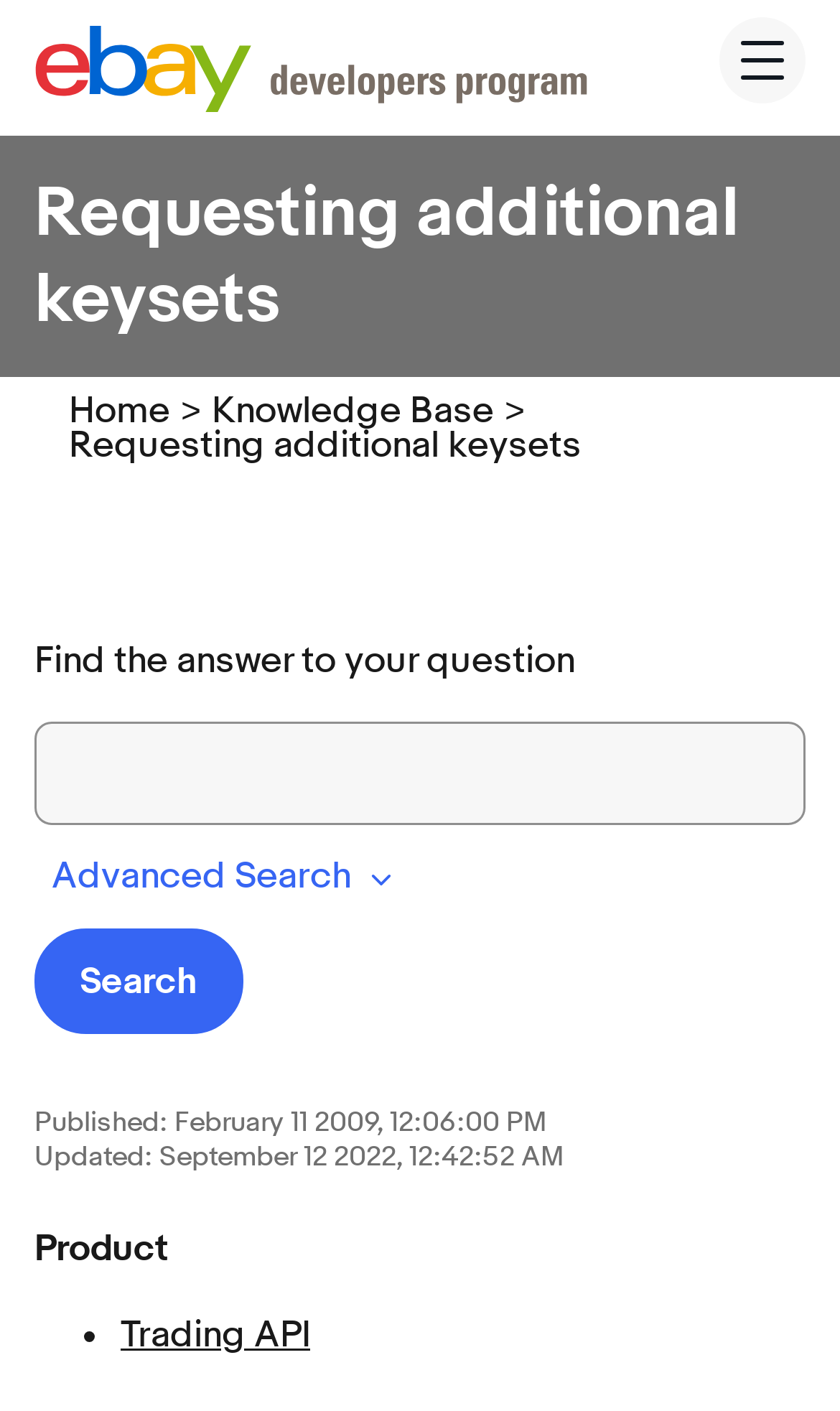Using the format (top-left x, top-left y, bottom-right x, bottom-right y), provide the bounding box coordinates for the described UI element. All values should be floating point numbers between 0 and 1: Knowledge Base

[0.252, 0.275, 0.588, 0.307]